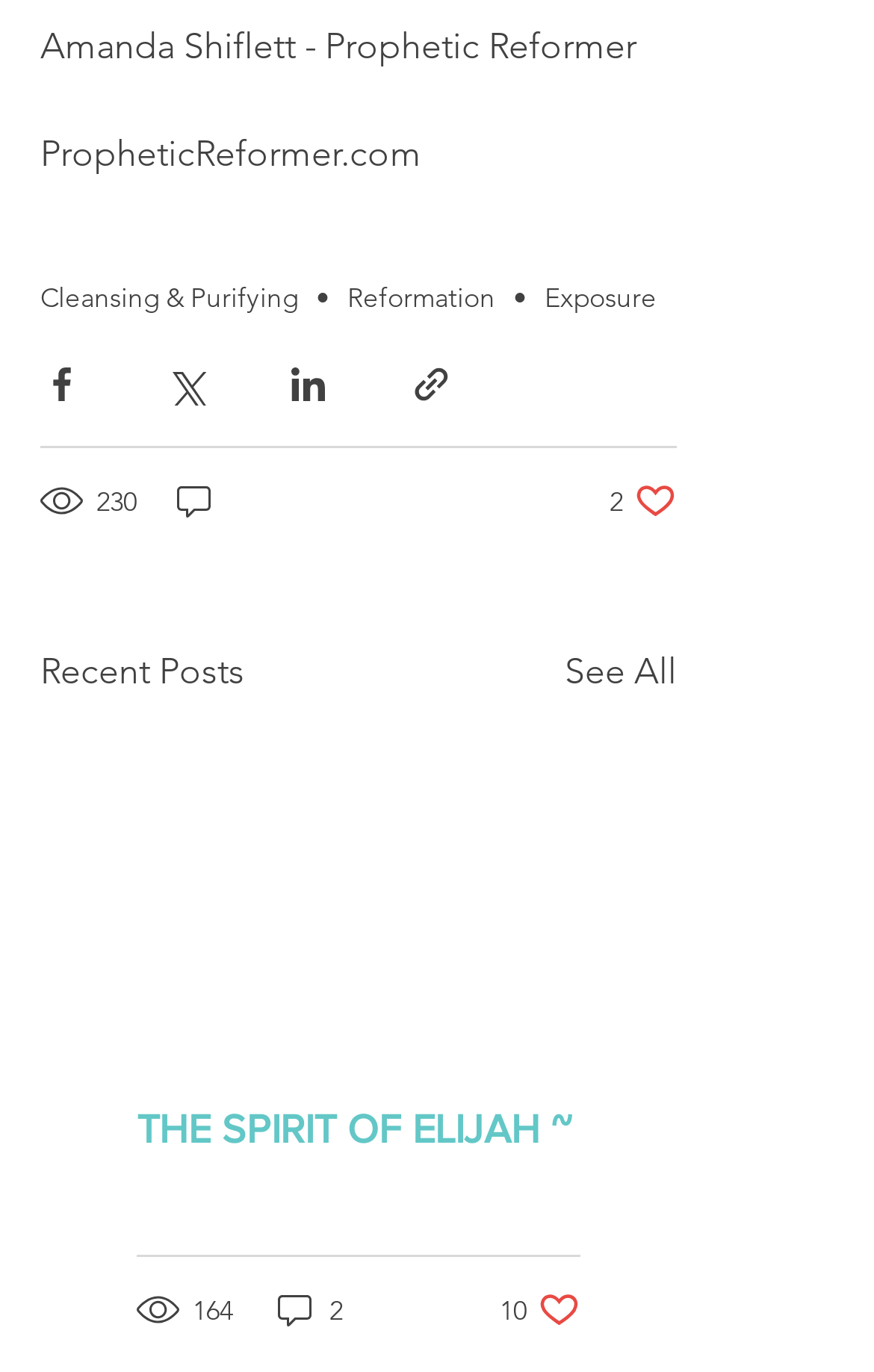Determine the coordinates of the bounding box that should be clicked to complete the instruction: "Click on See All link". The coordinates should be represented by four float numbers between 0 and 1: [left, top, right, bottom].

[0.646, 0.471, 0.774, 0.51]